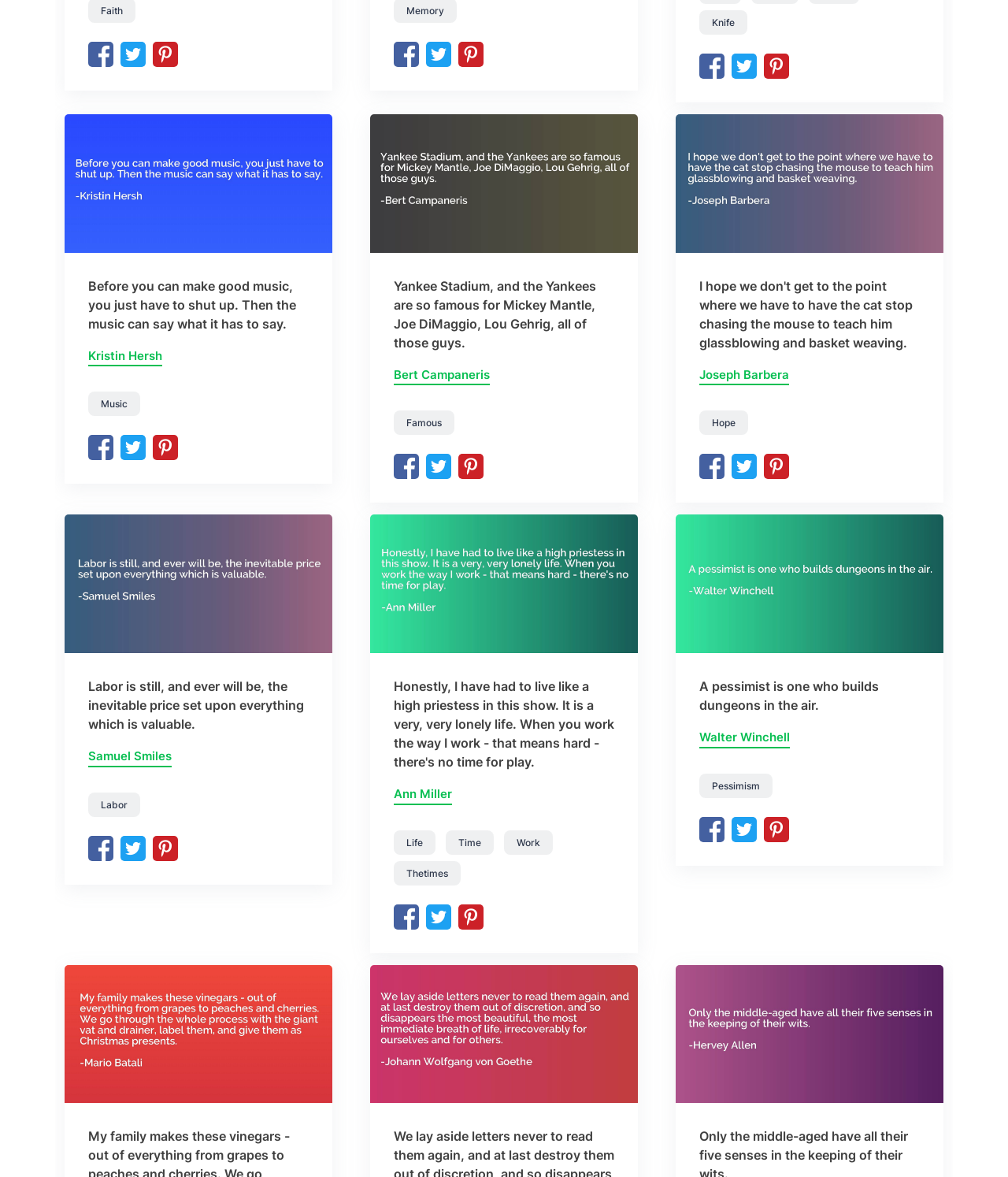Please provide the bounding box coordinates for the element that needs to be clicked to perform the following instruction: "Click on the Facebook link". The coordinates should be given as four float numbers between 0 and 1, i.e., [left, top, right, bottom].

[0.088, 0.037, 0.12, 0.05]